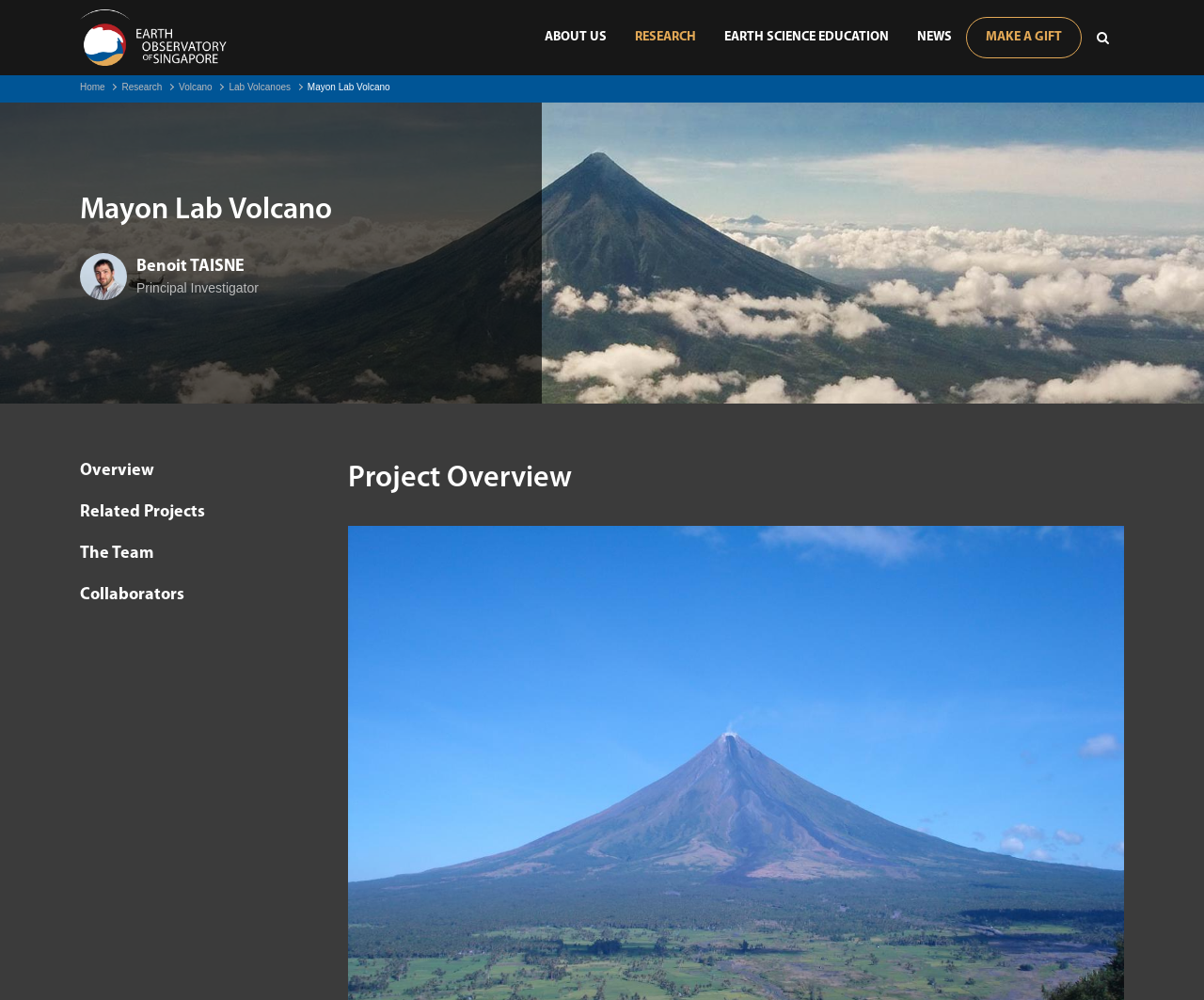Could you locate the bounding box coordinates for the section that should be clicked to accomplish this task: "visit home page".

[0.066, 0.082, 0.087, 0.092]